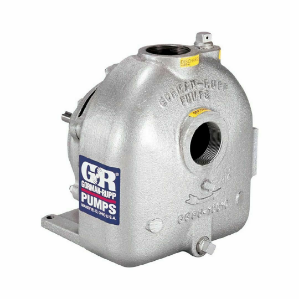Describe every significant element in the image thoroughly.

The image showcases a Gorman Rupp O-Series pump, characterized by its robust, metallic construction. The pump is predominantly silver in color and features a distinct logo reading "G.R. Gorman-Rupp PUMPS" prominently displayed on its side. This self-priming centrifugal pump is designed for various applications, including the cooling water processes in industries such as mining and construction. The sturdy design and efficient operation make it suitable for handling a wide range of fluids, providing reliability and performance in challenging environments.